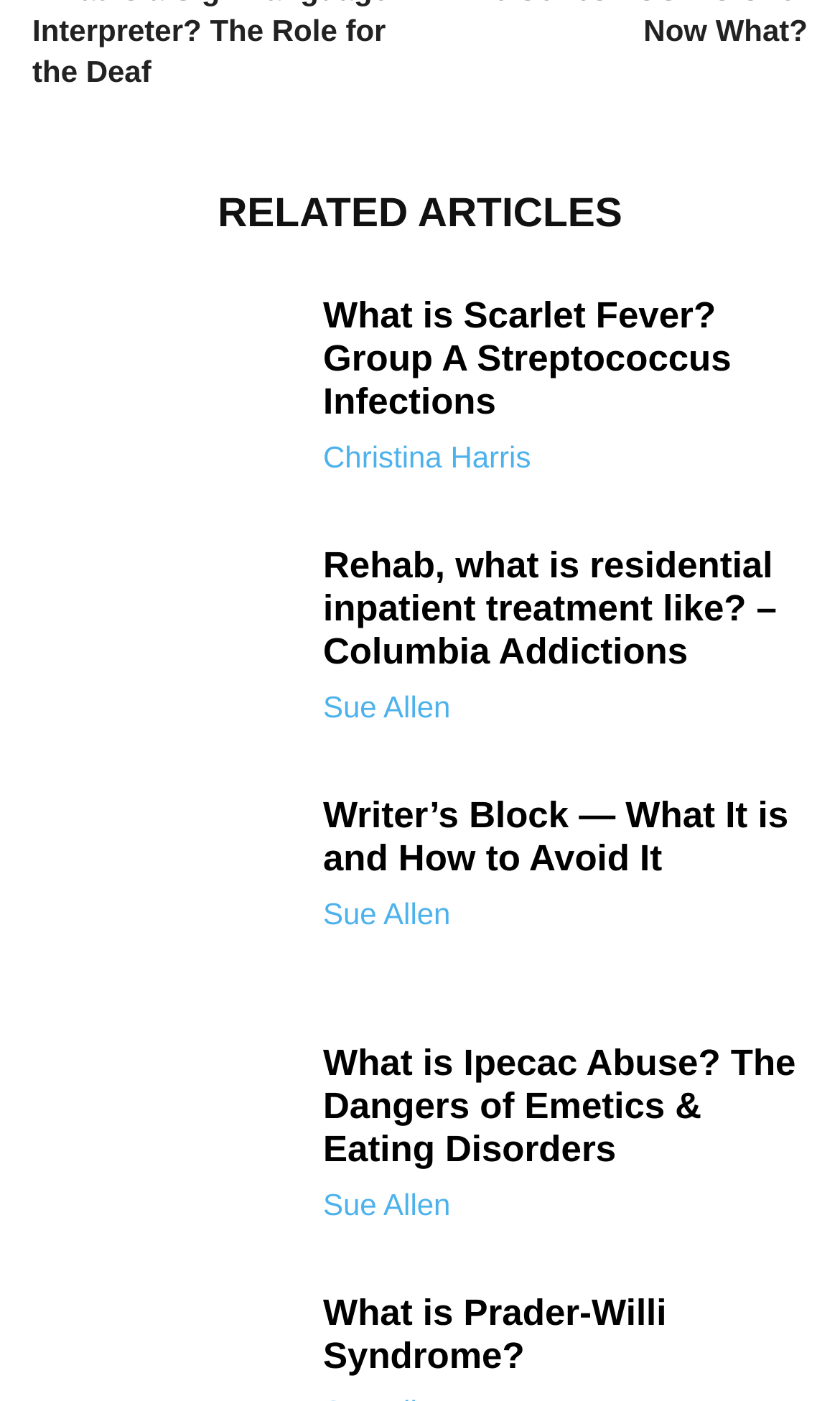Please locate the bounding box coordinates of the element's region that needs to be clicked to follow the instruction: "Read about strep throat and scarlet fever". The bounding box coordinates should be provided as four float numbers between 0 and 1, i.e., [left, top, right, bottom].

[0.038, 0.21, 0.346, 0.348]